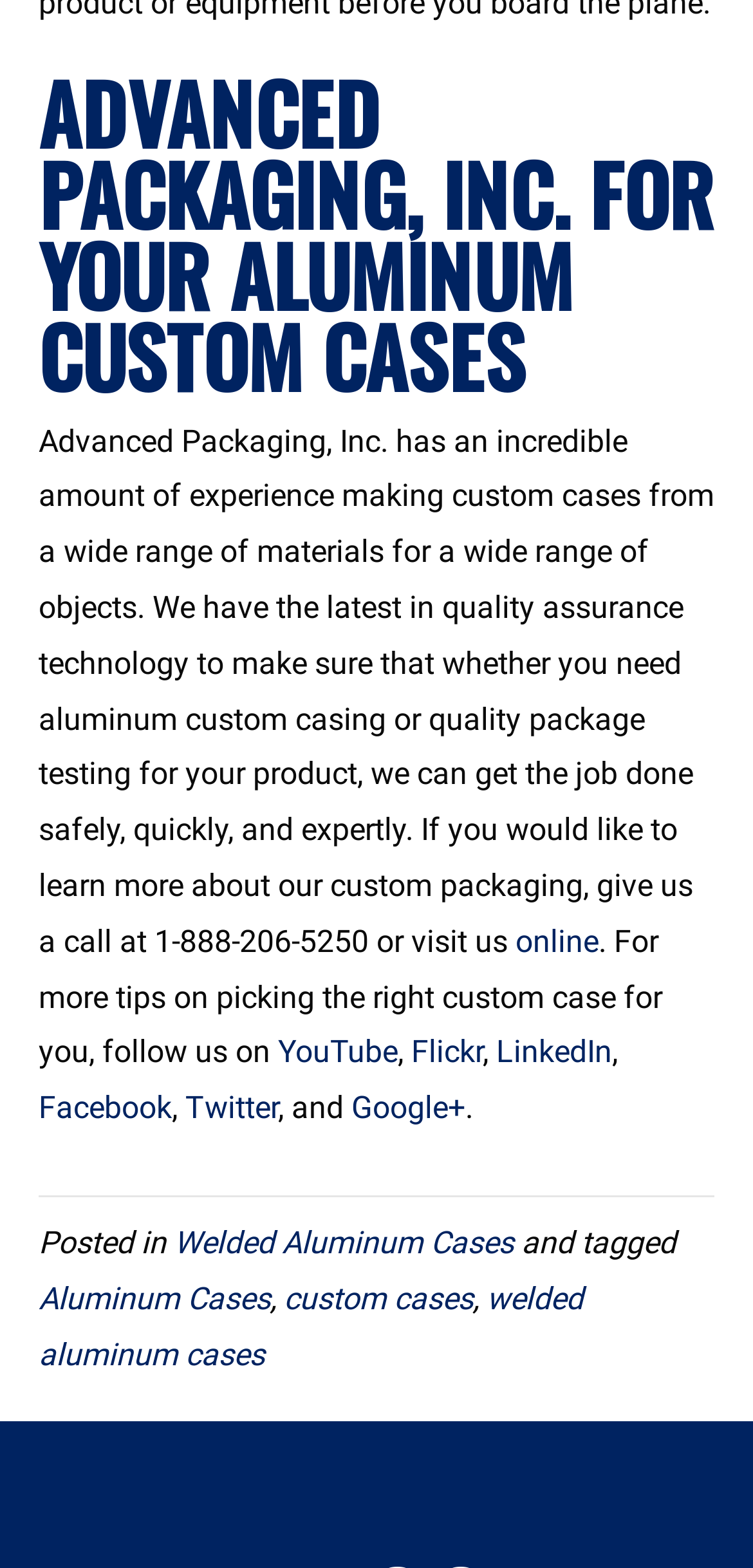Determine the bounding box coordinates of the clickable region to execute the instruction: "Read about Welded Aluminum Cases". The coordinates should be four float numbers between 0 and 1, denoted as [left, top, right, bottom].

[0.231, 0.834, 0.682, 0.857]